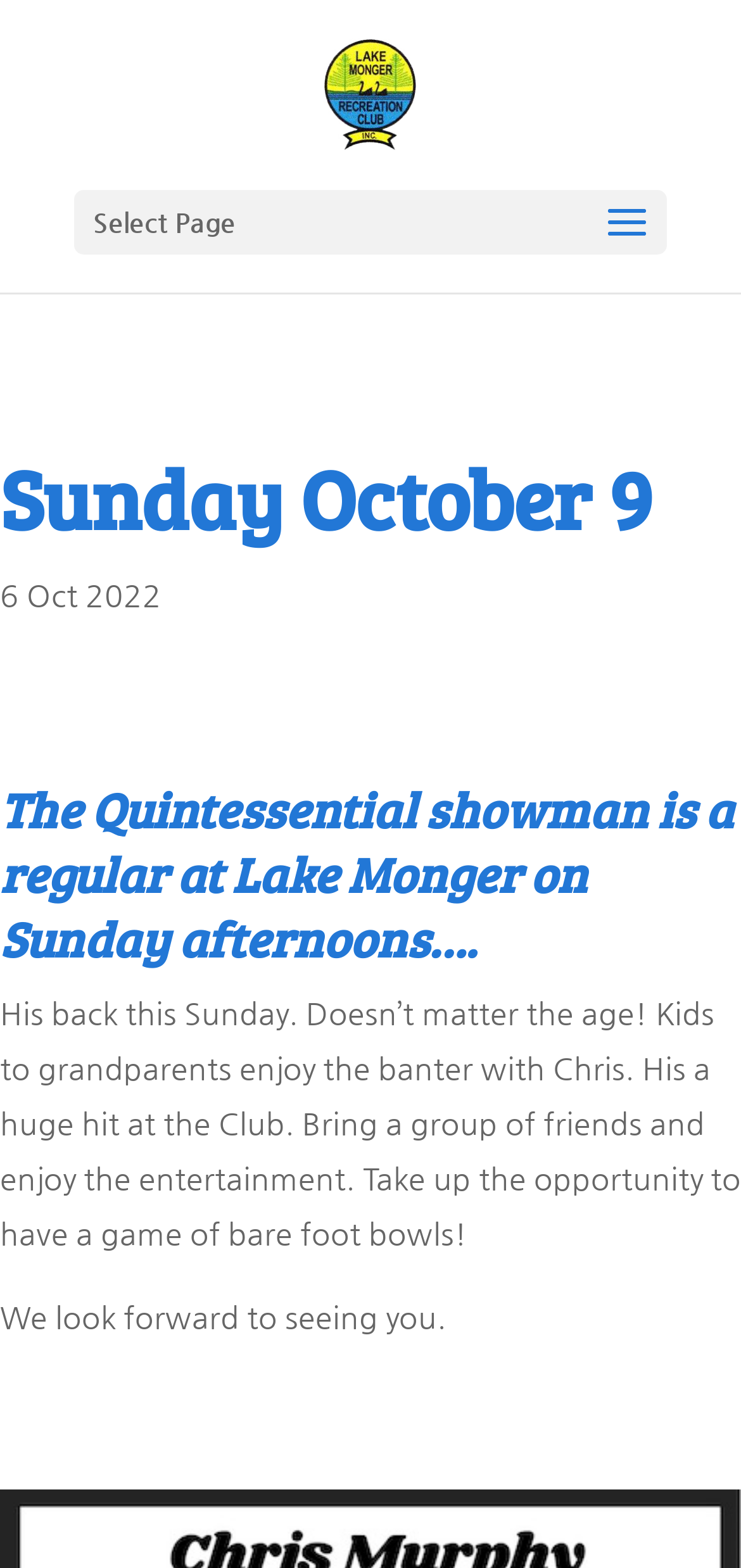Who is the performer at the event?
Can you provide an in-depth and detailed response to the question?

The text on the page mentions 'Chris' as the performer, stating that 'His back this Sunday' and describing him as 'The Quintessential showman'.